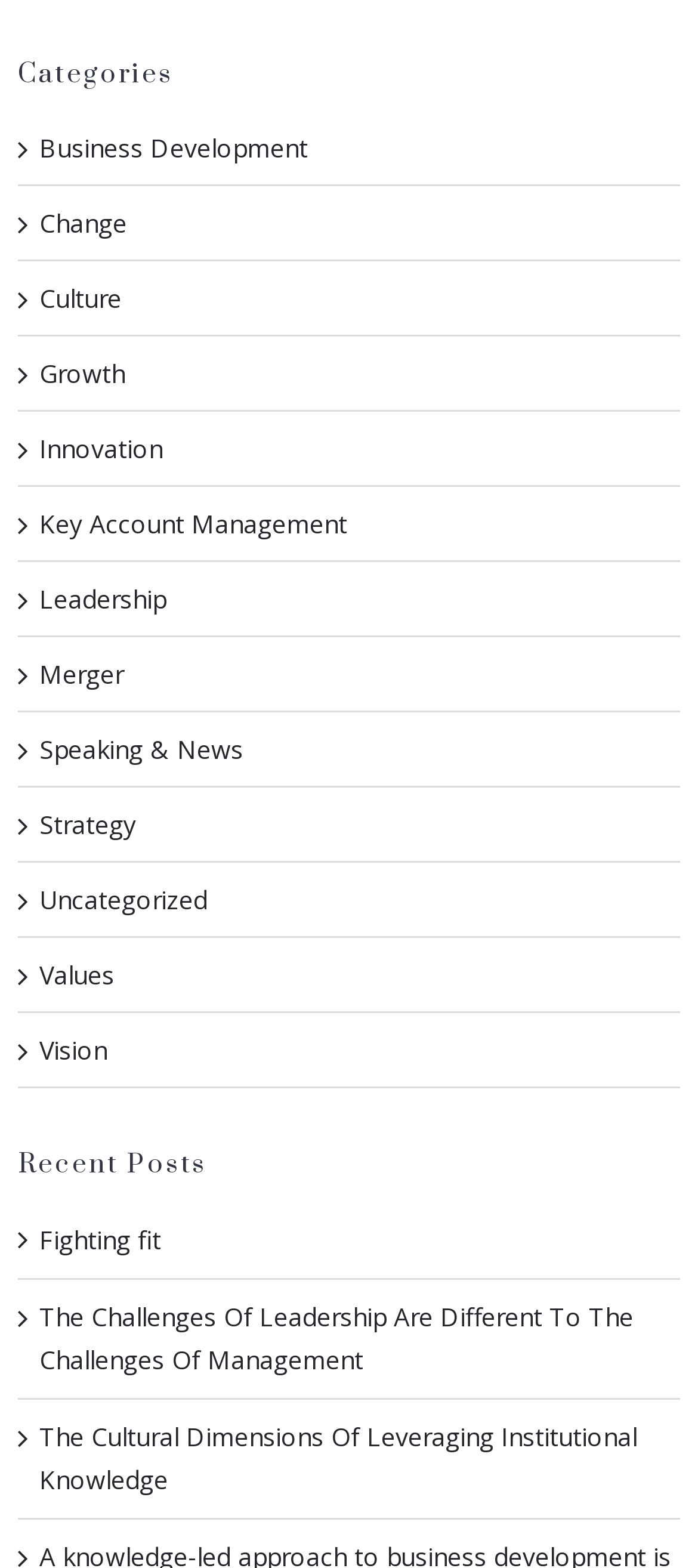What is the vertical position of the 'Culture' link relative to the 'Business Development' link?
Examine the image and give a concise answer in one word or a short phrase.

Below